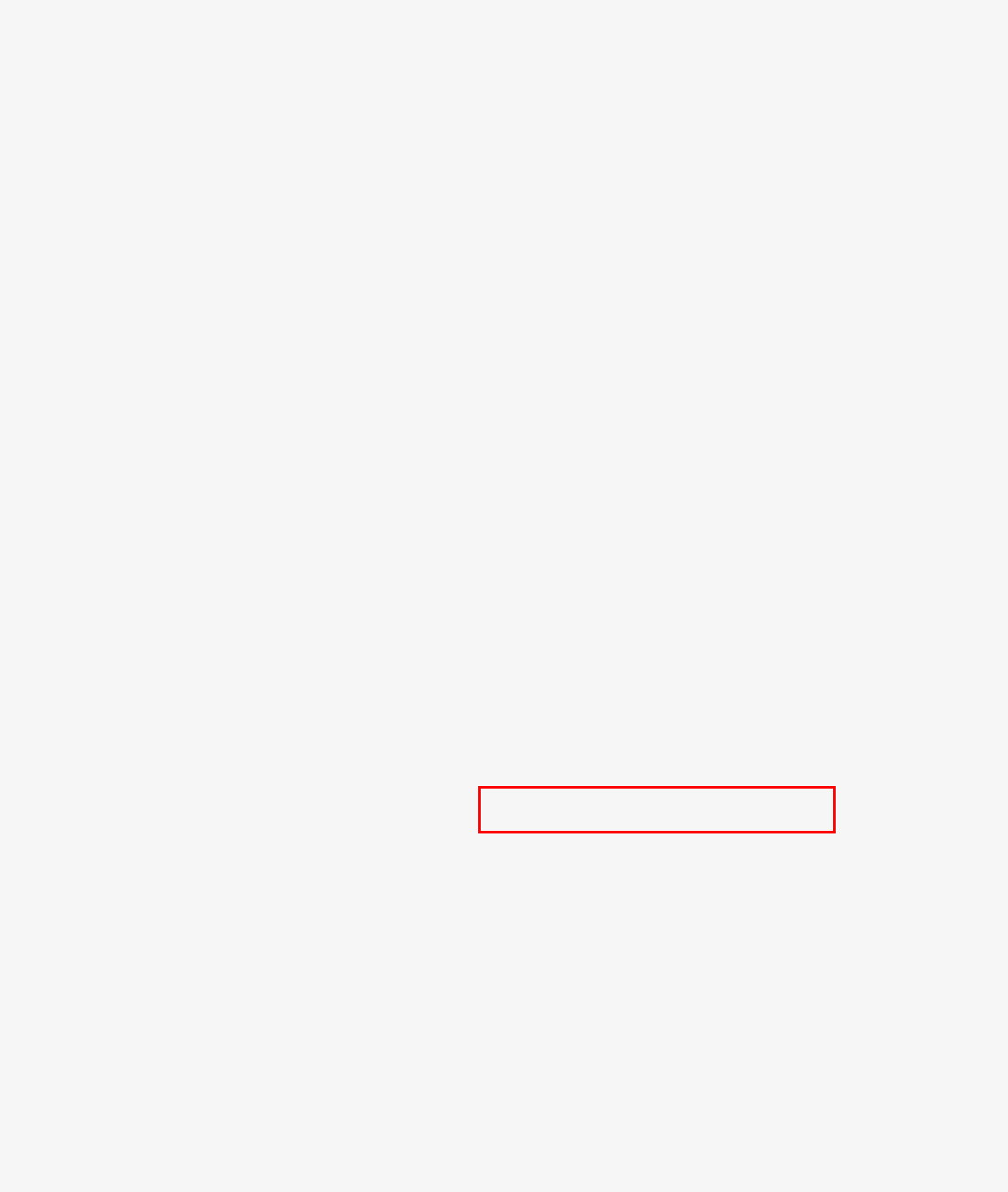You are provided with a screenshot of a webpage that has a red bounding box highlighting a UI element. Choose the most accurate webpage description that matches the new webpage after clicking the highlighted element. Here are your choices:
A. dead fashion brands
B. latest english amharic dictionary
C. paxos gold price
D. gastric antrum biopsy
E. kotak standard multicap fund valueresearch
F. araw gabi finale
G. is wolverine marvel or dc
H. 1 yen to usd

A